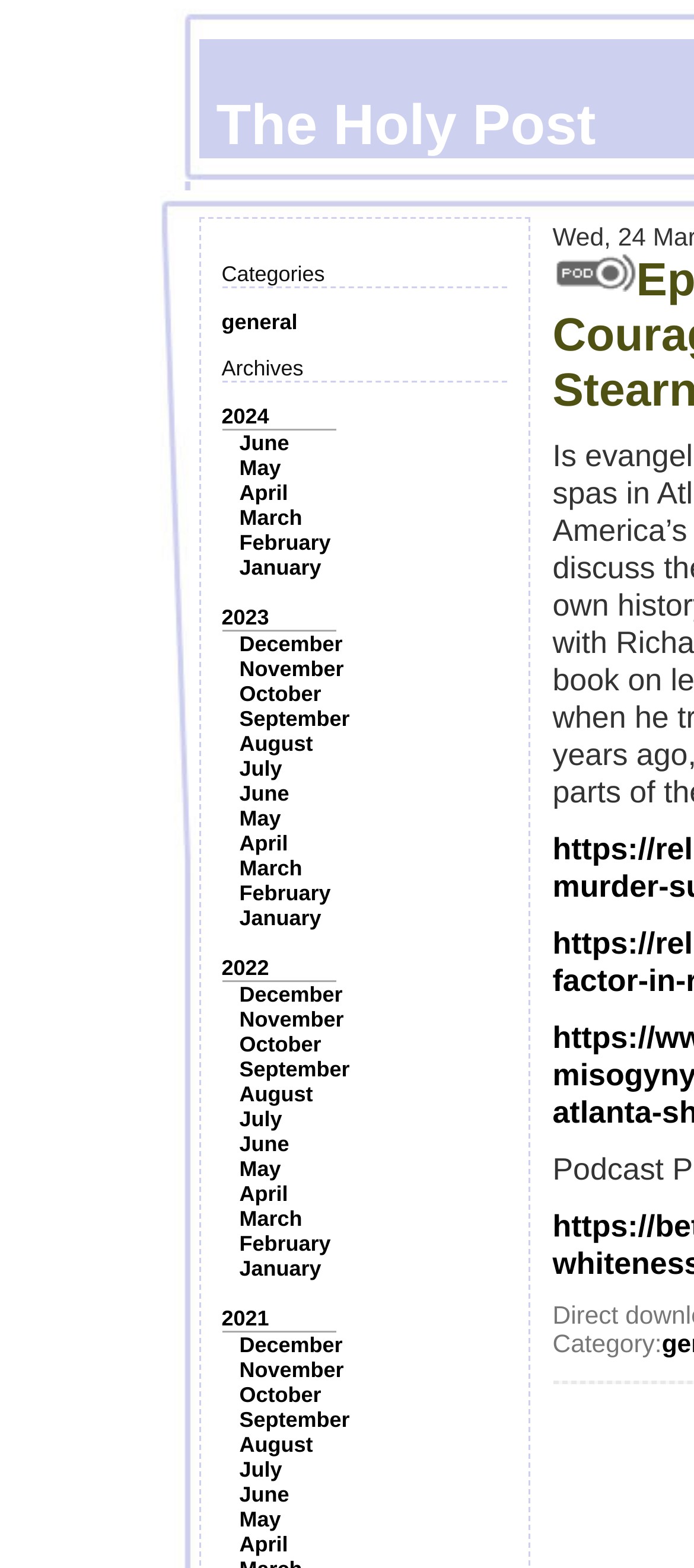How many months are listed in 2021?
Please provide a single word or phrase in response based on the screenshot.

12